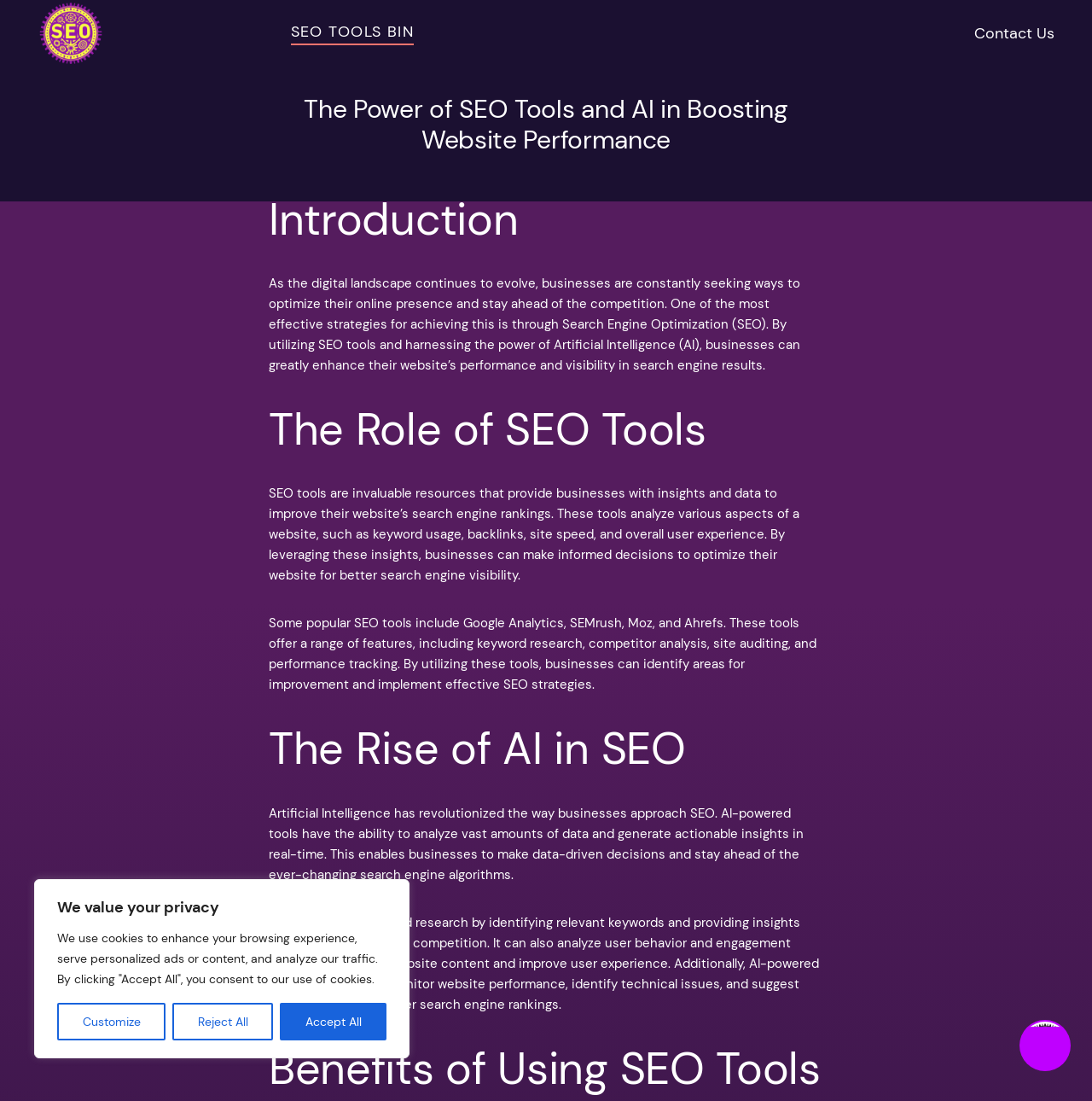Please identify the webpage's heading and generate its text content.

The Power of SEO Tools and AI in Boosting Website Performance